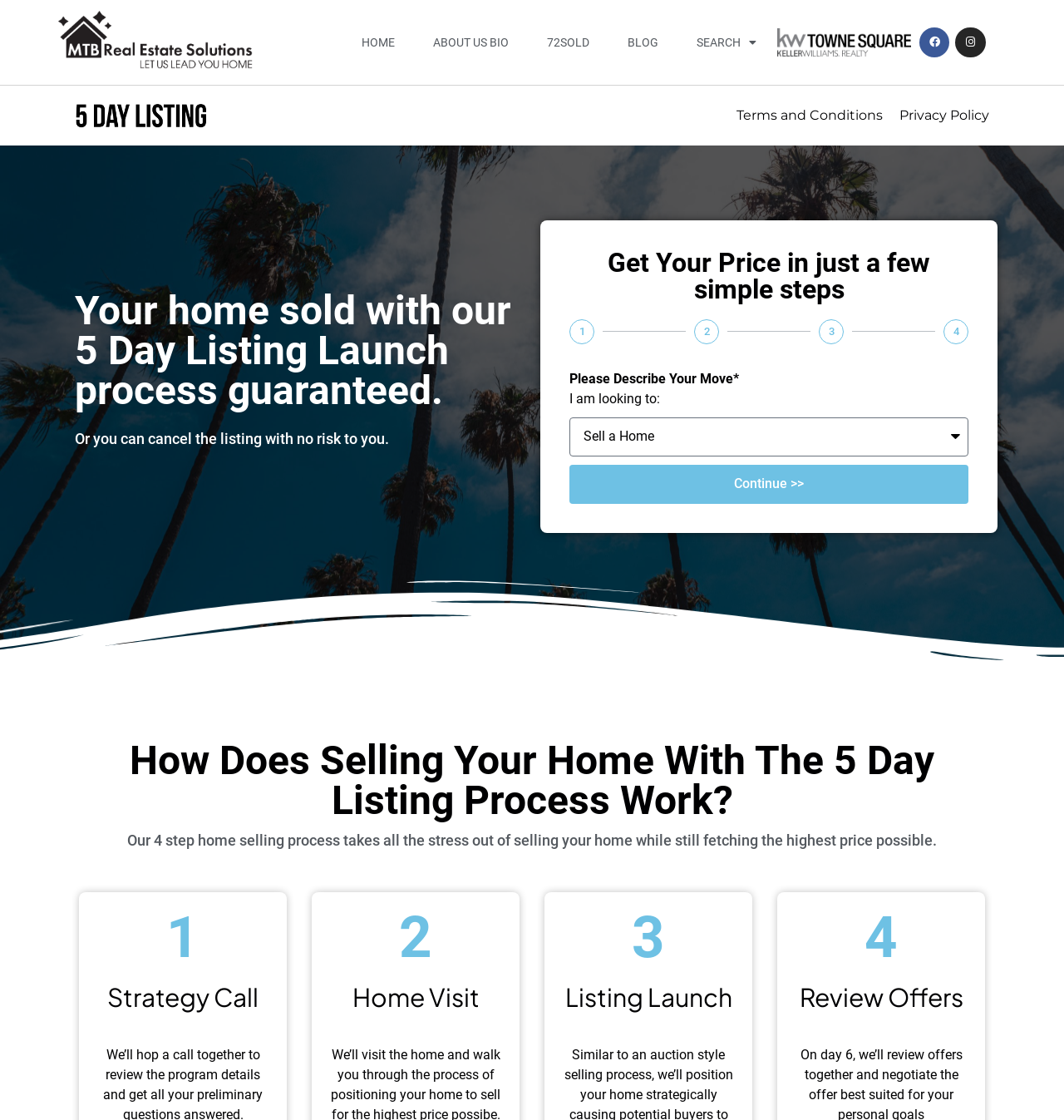Examine the screenshot and answer the question in as much detail as possible: What is the name of the company?

The name of the company can be found at the top of the webpage, which is 'The USP | Marjorie T Brown'. This suggests that the company is called 'The USP' and is owned or operated by Marjorie T Brown.